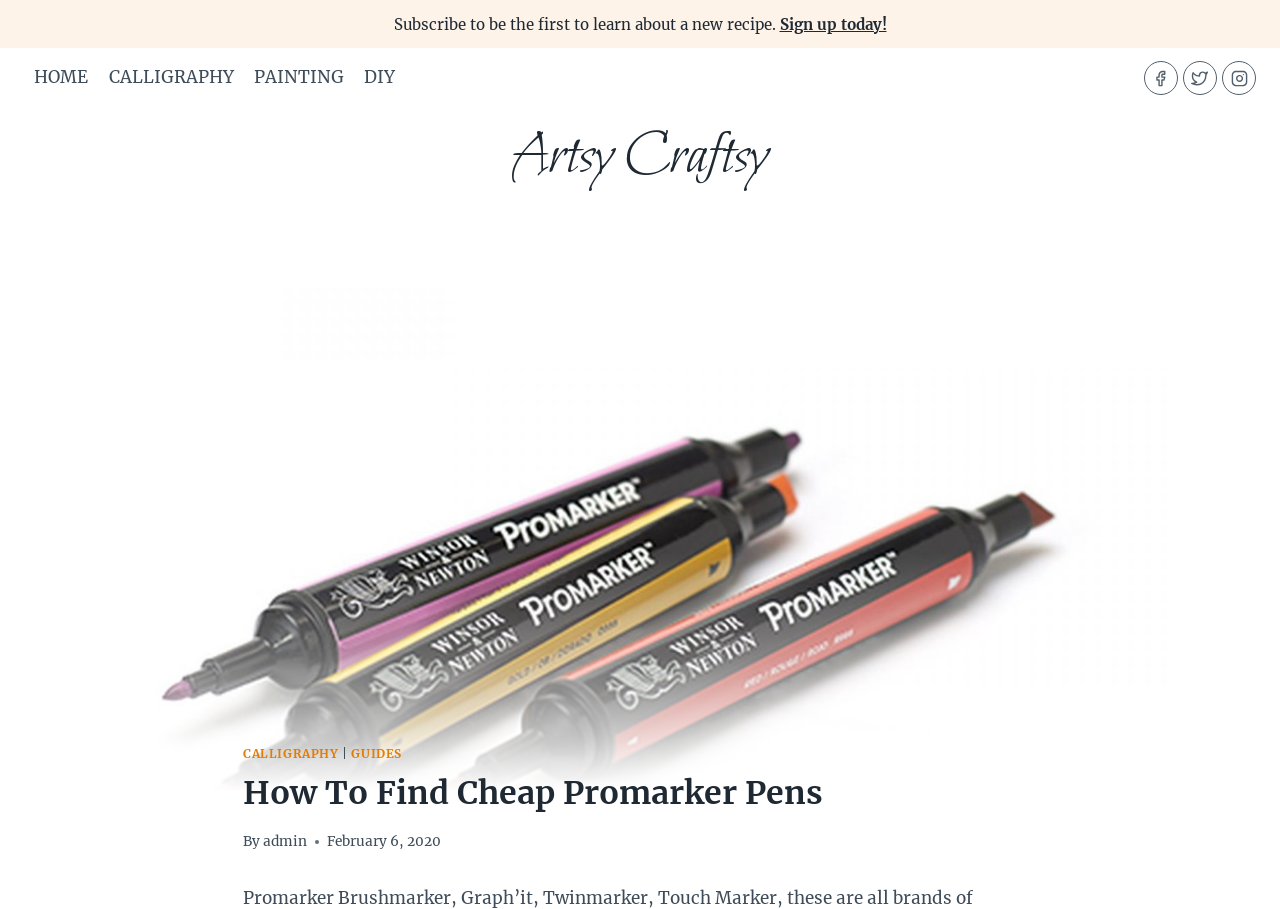Respond to the question below with a single word or phrase:
When was the article published?

February 6, 2020